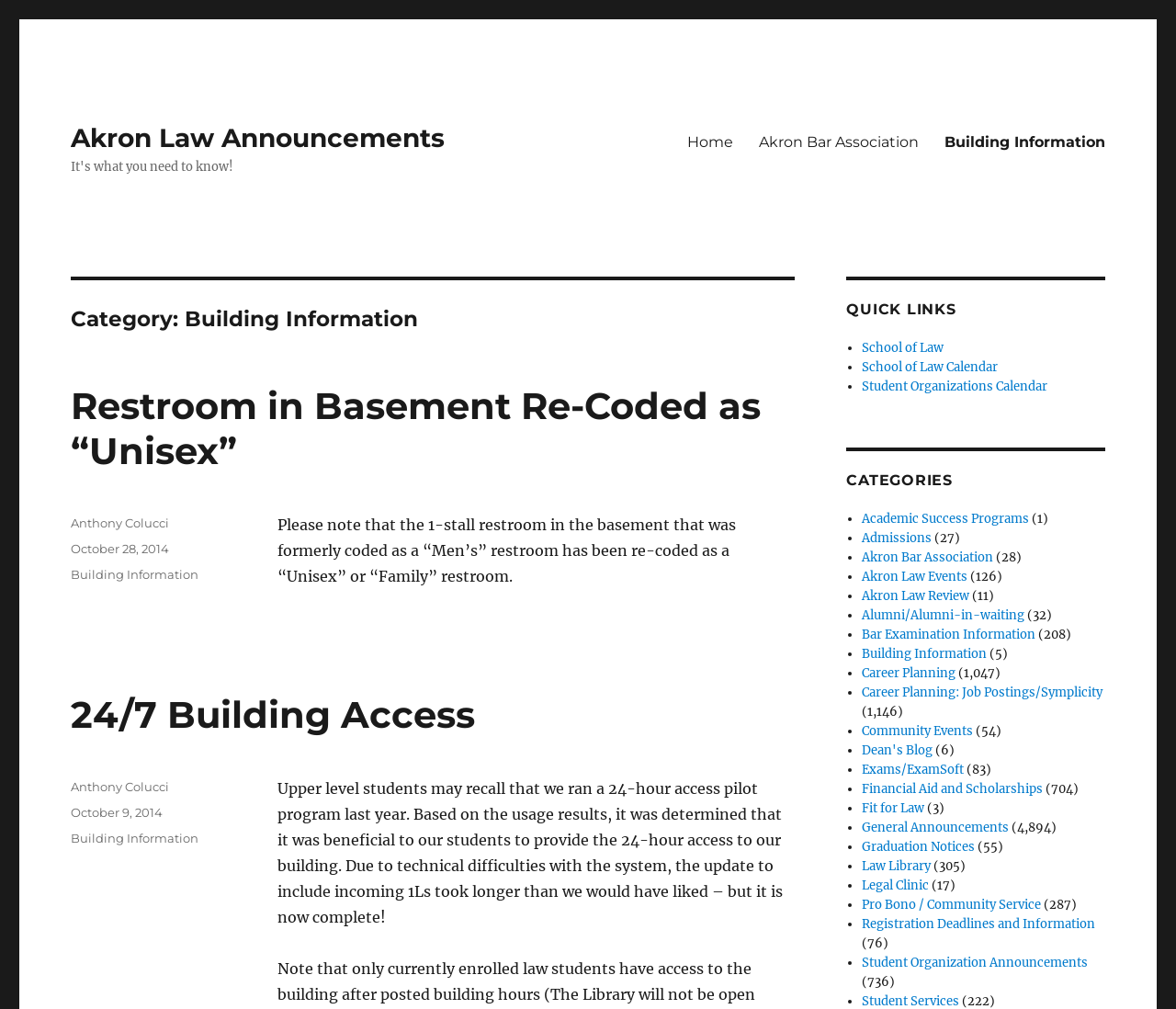From the element description: "Pro Bono / Community Service", extract the bounding box coordinates of the UI element. The coordinates should be expressed as four float numbers between 0 and 1, in the order [left, top, right, bottom].

[0.733, 0.889, 0.885, 0.904]